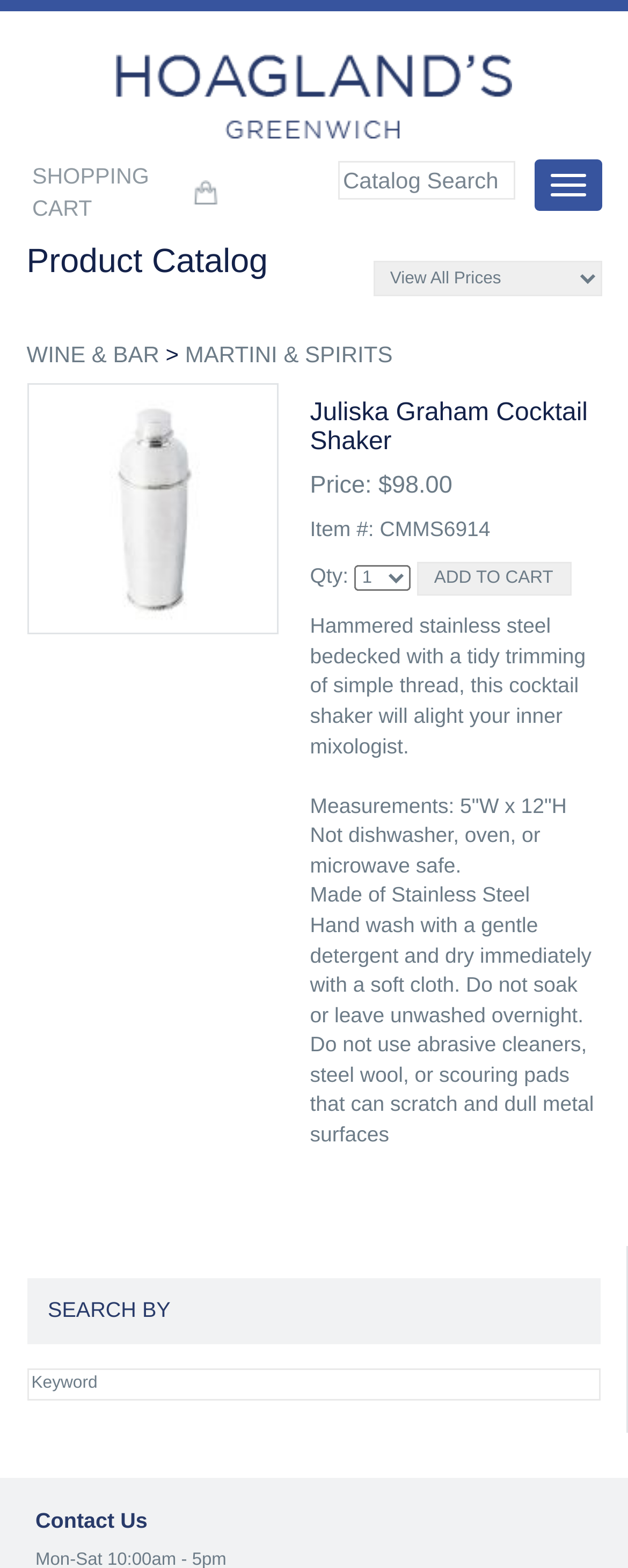Locate the bounding box coordinates of the element that should be clicked to fulfill the instruction: "Add to cart".

[0.663, 0.358, 0.909, 0.38]